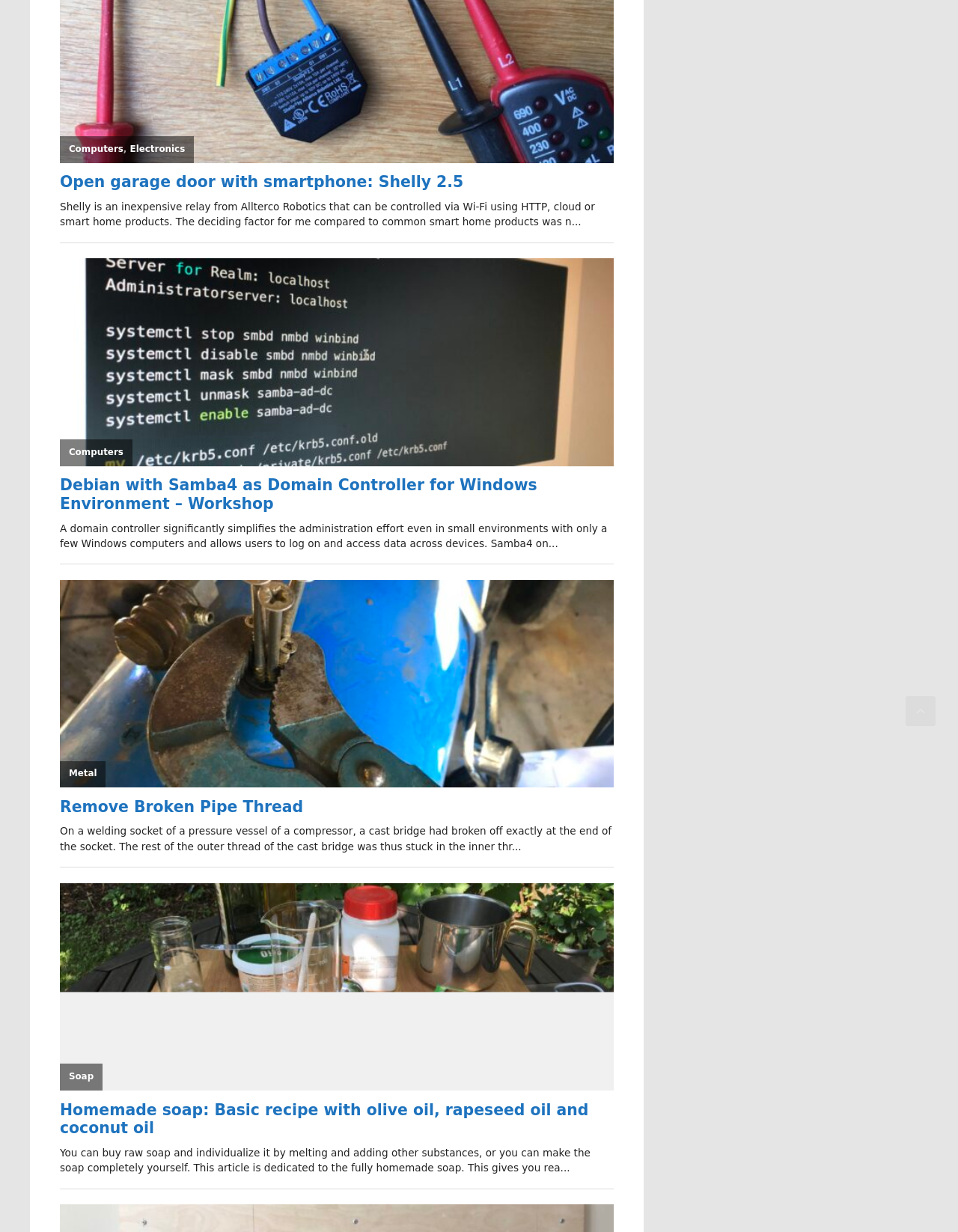Locate the bounding box coordinates of the segment that needs to be clicked to meet this instruction: "View 'Ingredients and tools for homemade soap'".

[0.062, 0.717, 0.641, 0.885]